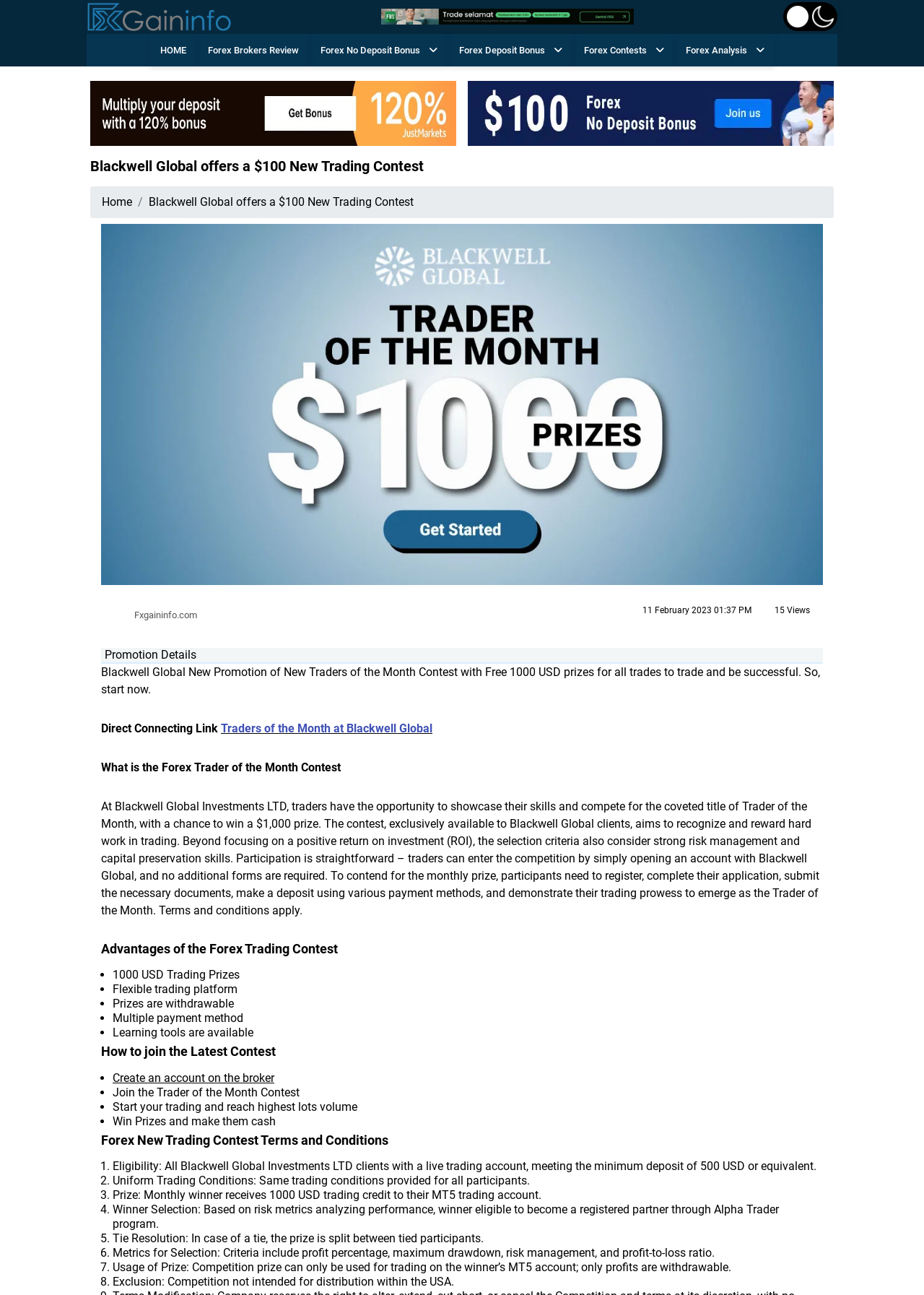Find the bounding box coordinates for the UI element that matches this description: "Forex No Deposit Bonus".

[0.335, 0.026, 0.485, 0.051]